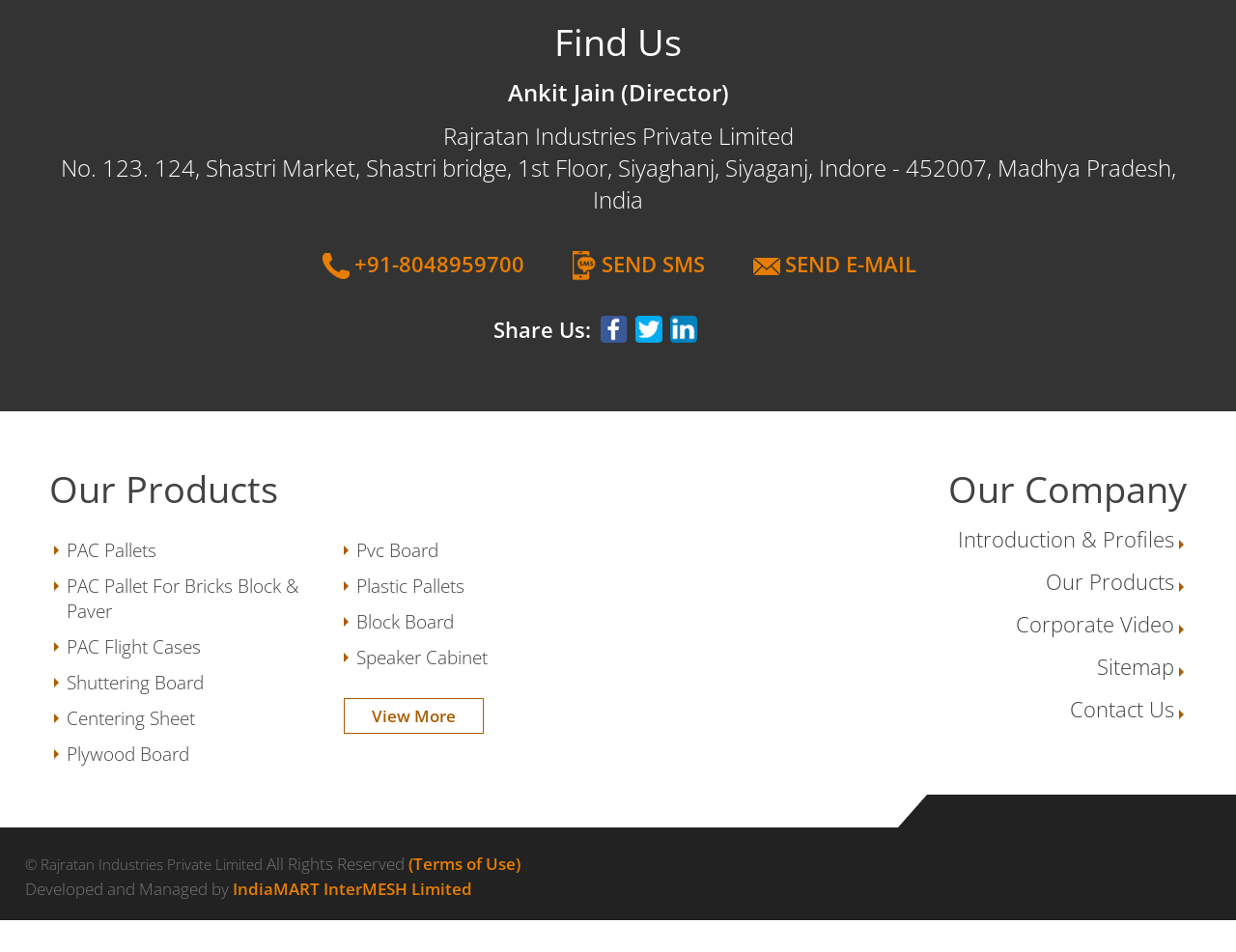What is the copyright information? Examine the screenshot and reply using just one word or a brief phrase.

© Rajratan Industries Private Limited